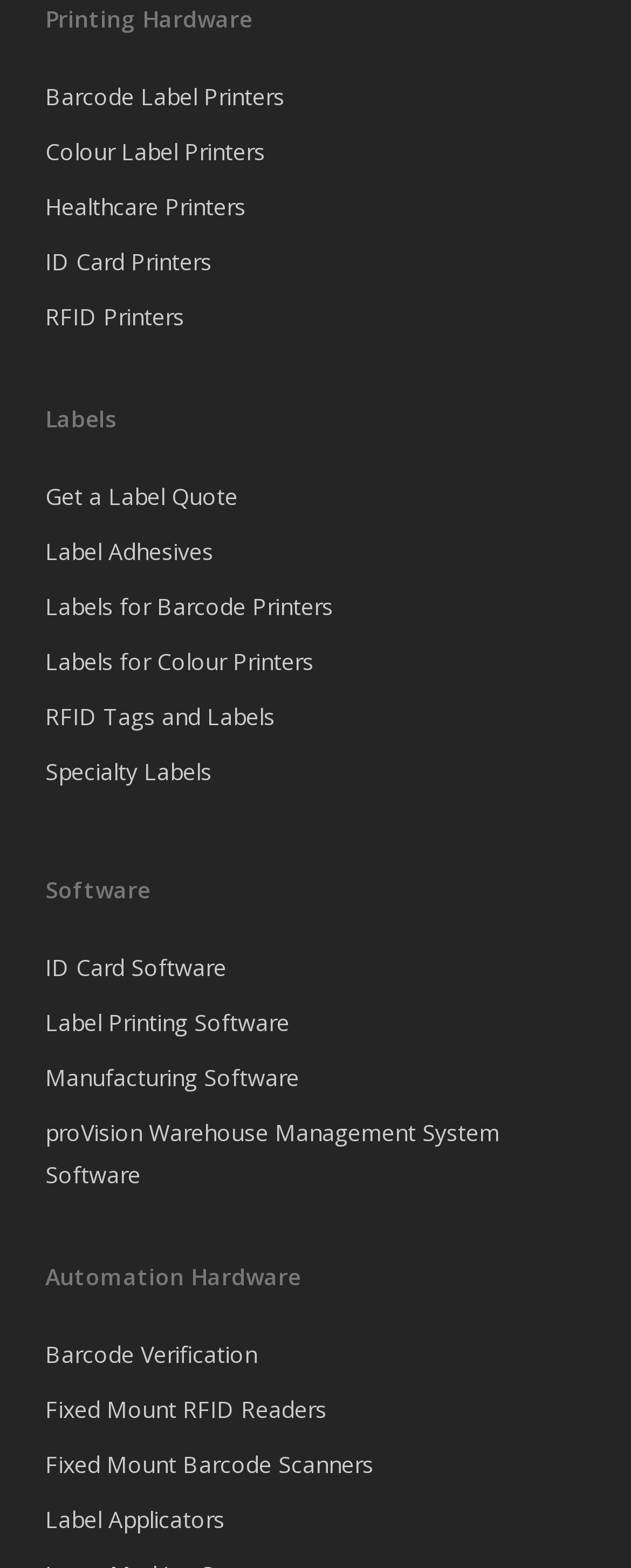Please analyze the image and give a detailed answer to the question:
What is the purpose of the 'proVision Warehouse Management System Software'?

Based on the context of the webpage, which appears to be related to printing and labeling, I infer that the 'proVision Warehouse Management System Software' is used to manage warehouses, likely in conjunction with the printing and labeling of products.